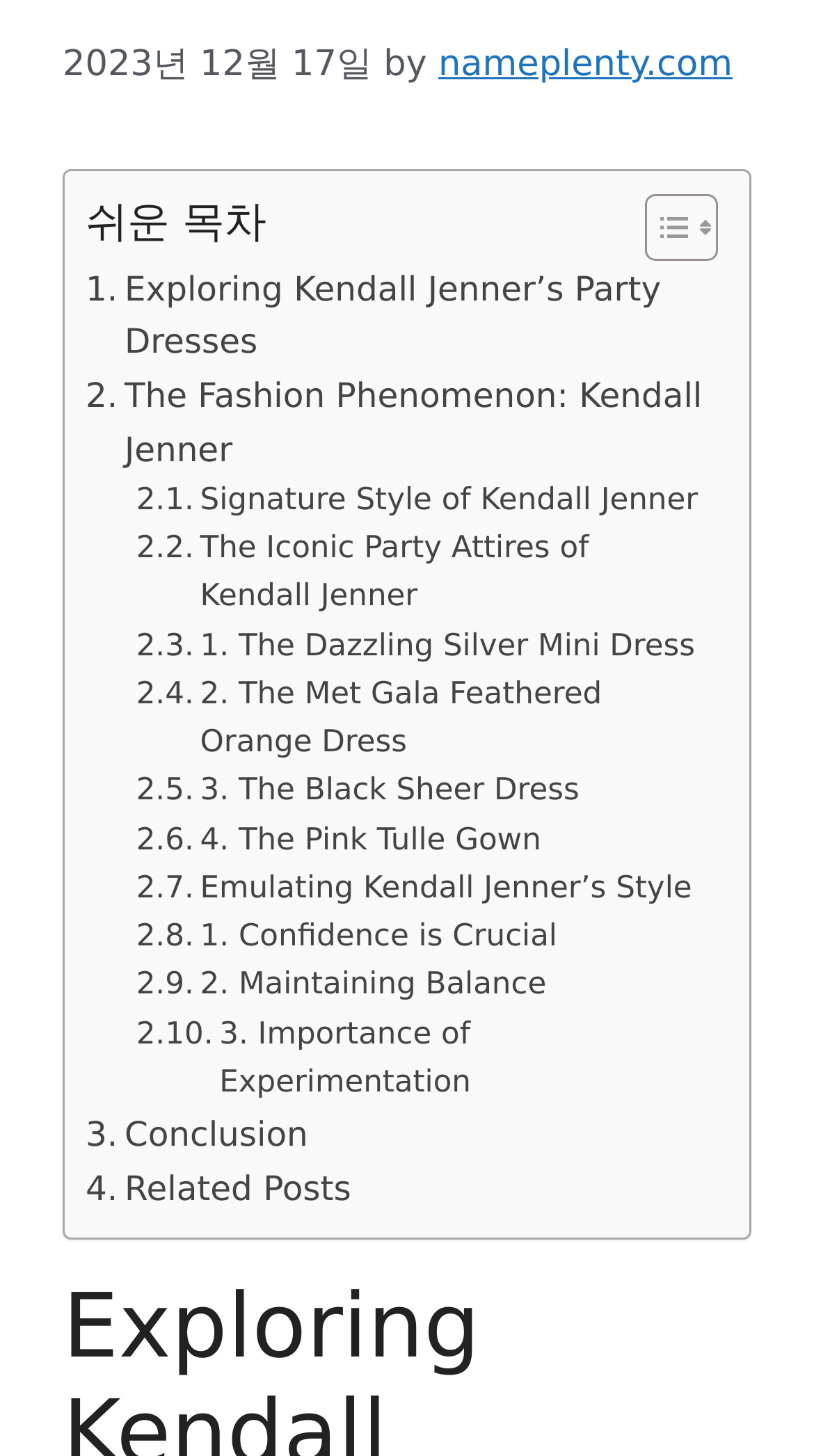How many links are there in the table of content?
Please provide a single word or phrase as the answer based on the screenshot.

11